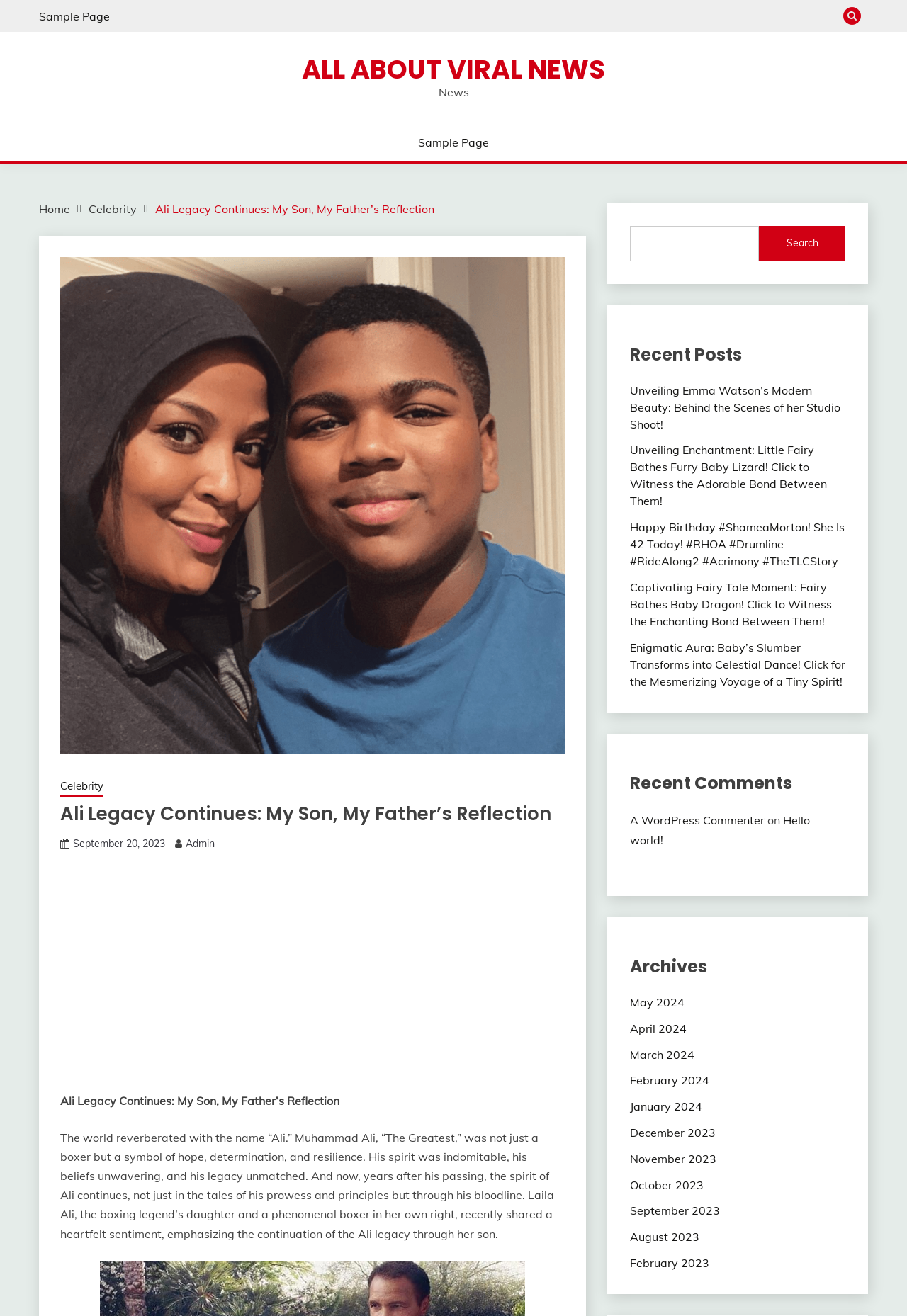What is the date of the article 'Ali Legacy Continues: My Son, My Father’s Reflection'?
Please elaborate on the answer to the question with detailed information.

The webpage mentions the date of the article as September 20, 2023, which is also a link.